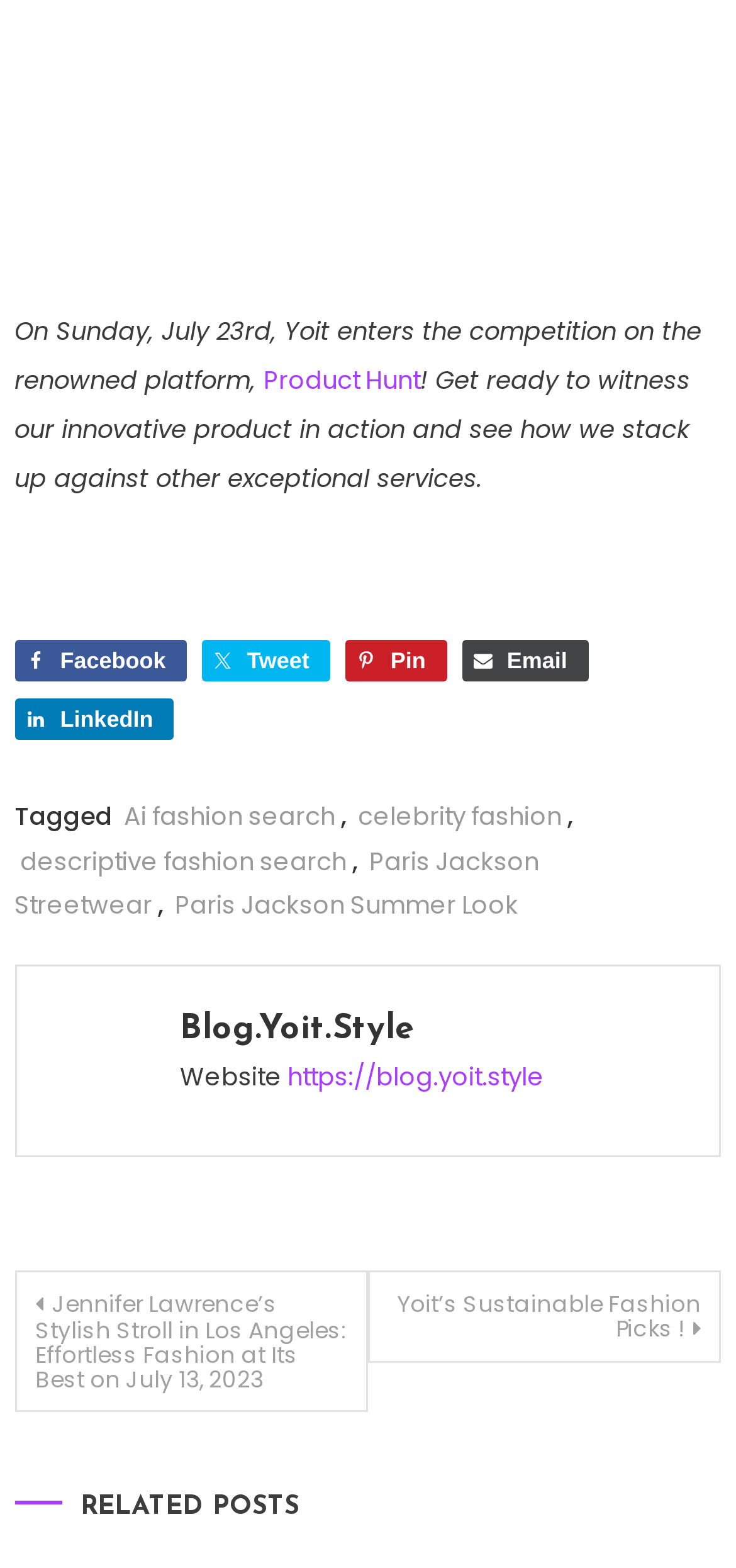Using the provided description alt="Deutsche Krebshilfe" title="Deutsche Krebshilfe", find the bounding box coordinates for the UI element. Provide the coordinates in (top-left x, top-left y, bottom-right x, bottom-right y) format, ensuring all values are between 0 and 1.

None